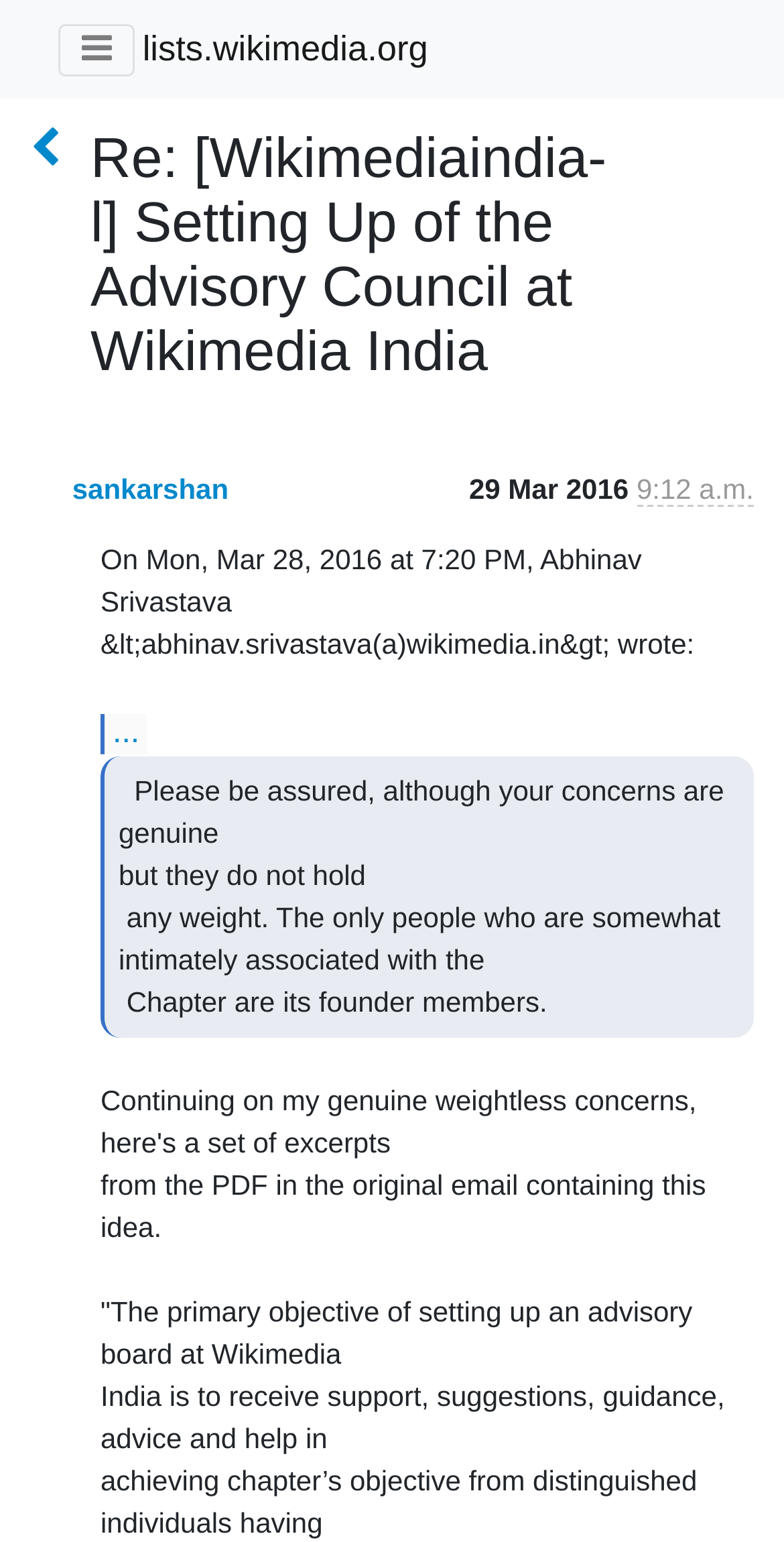Provide the bounding box coordinates for the UI element that is described as: "parent_node: lists.wikimedia.org".

[0.074, 0.015, 0.172, 0.05]